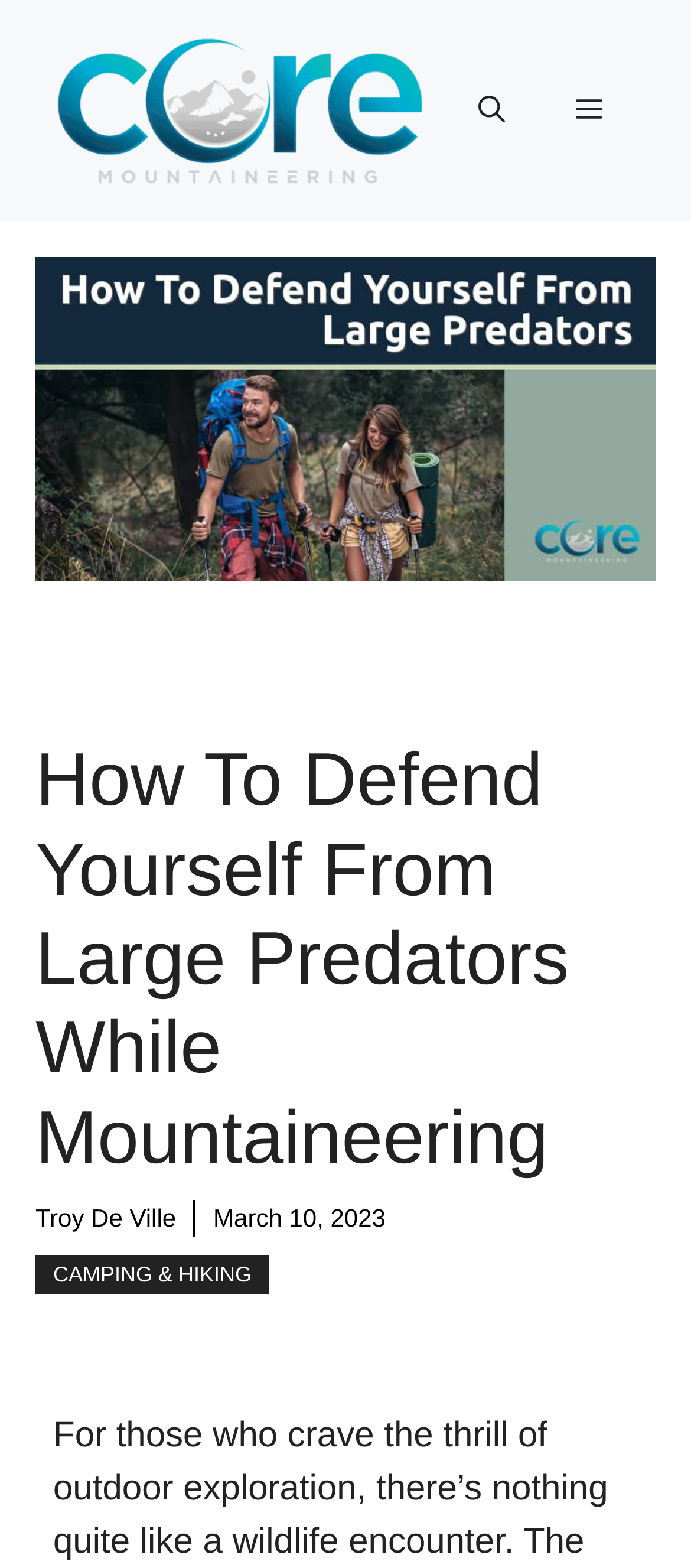Based on the element description "parent_node: Main Navigation aria-label="Toggle navigation"", predict the bounding box coordinates of the UI element.

None